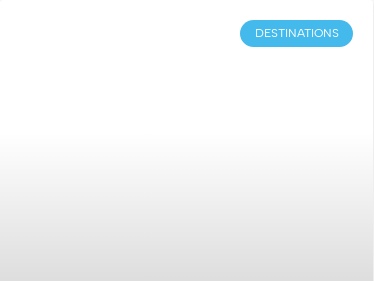Elaborate on all the features and components visible in the image.

The image captures a featured section titled "DESTINATIONS" within an article about travel and recreational activities. This segment highlights various exciting places to explore, underlining the theme of adventure and discovery. To the right, there is a button labeled "DESTINATIONS" in a vibrant blue, suggesting a navigational element for accessing more content related to travel spots. Below this, the article likely provides enticing descriptions and recommendations for activities, aiming to engage readers interested in outdoor excursions and unique experiences, particularly in Northfield, Minnesota. This section is designed to inspire readers to explore new destinations, enriching their travel plans.